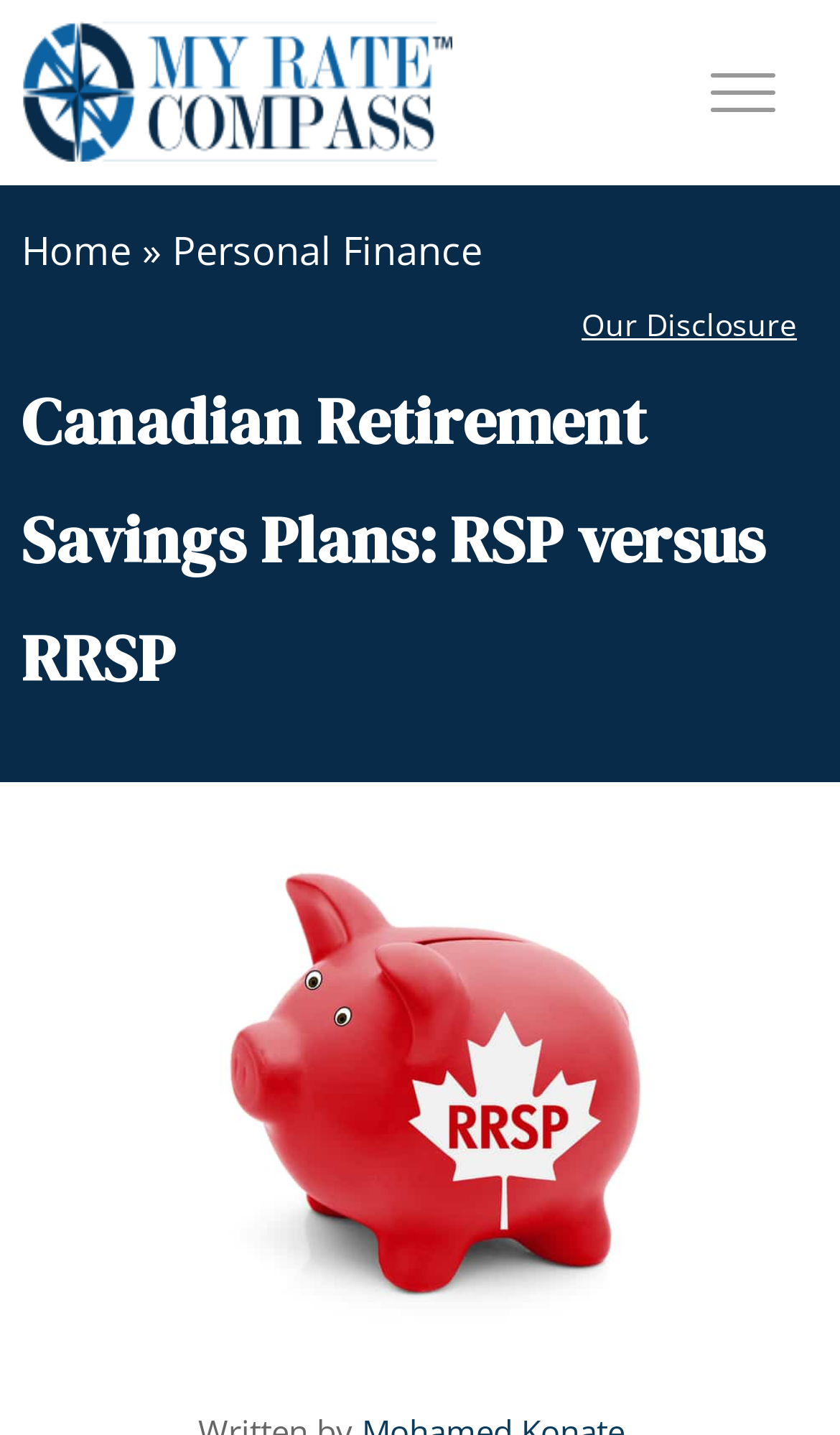Answer the following query with a single word or phrase:
Is the 'logo' image a link?

Yes